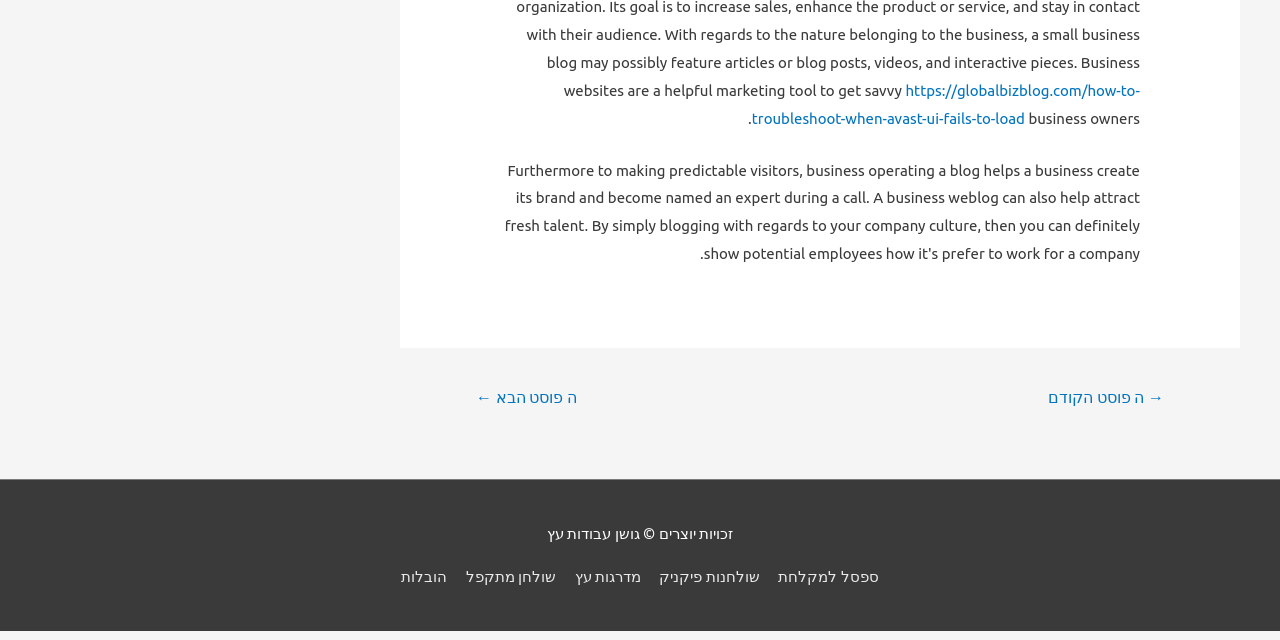Refer to the element description Facebook and identify the corresponding bounding box in the screenshot. Format the coordinates as (top-left x, top-left y, bottom-right x, bottom-right y) with values in the range of 0 to 1.

None